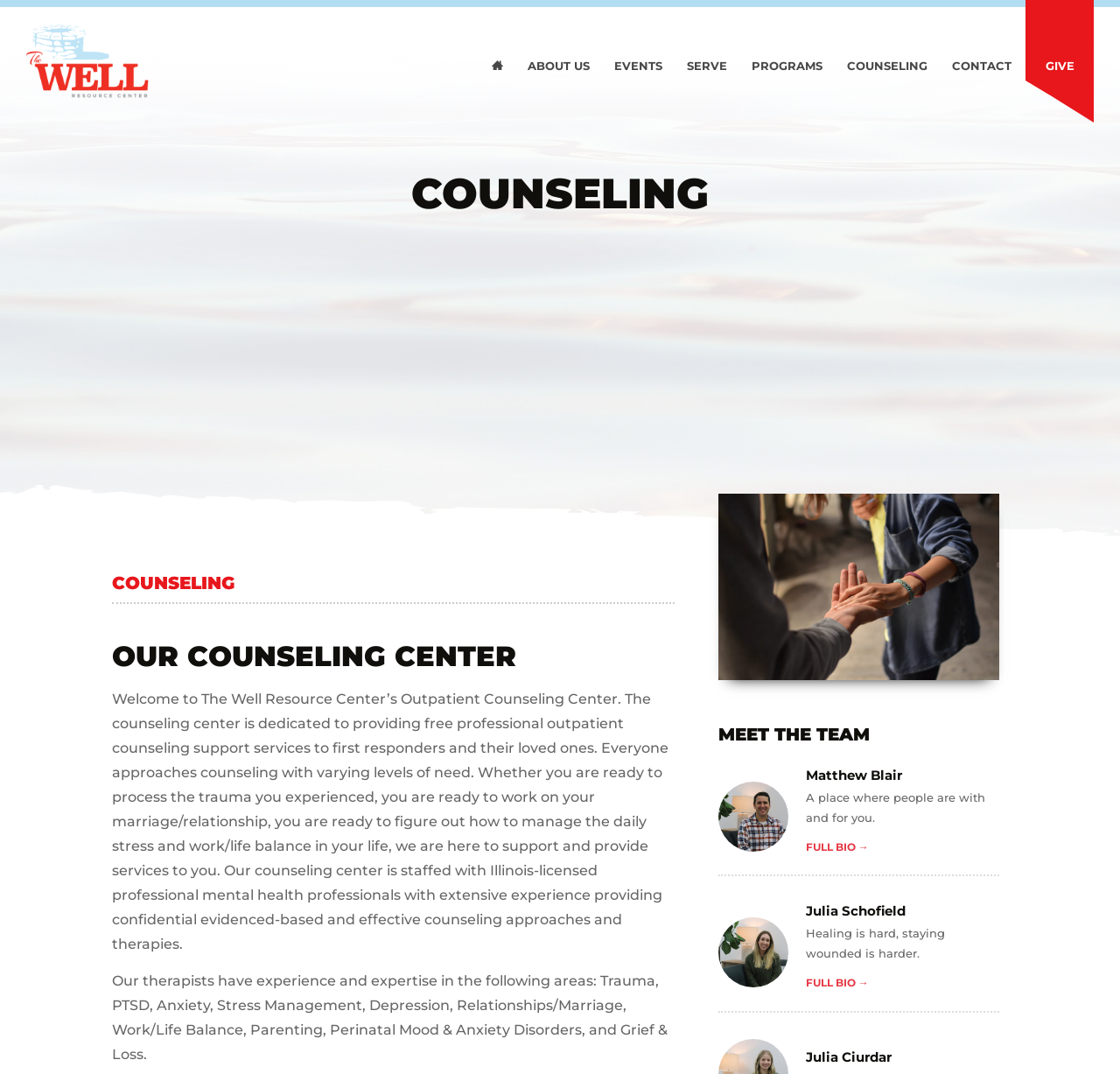Please answer the following question using a single word or phrase: 
How many therapists are listed on the webpage?

4